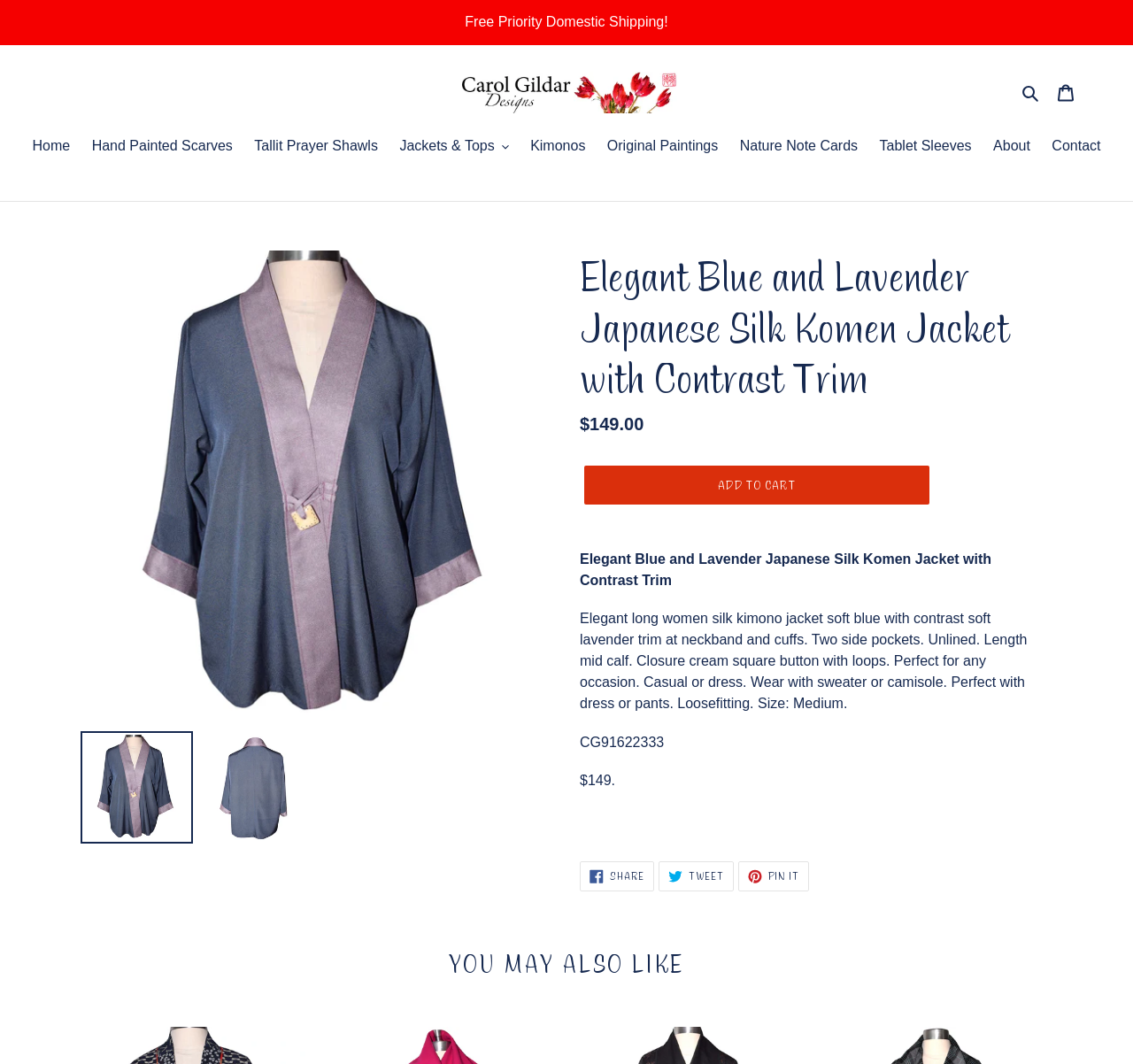Based on the image, give a detailed response to the question: What is the size of the jacket?

The question asks about the size of the jacket. From the webpage, we can see that the size is listed as 'Size: Medium.' Therefore, the answer is 'Medium'.